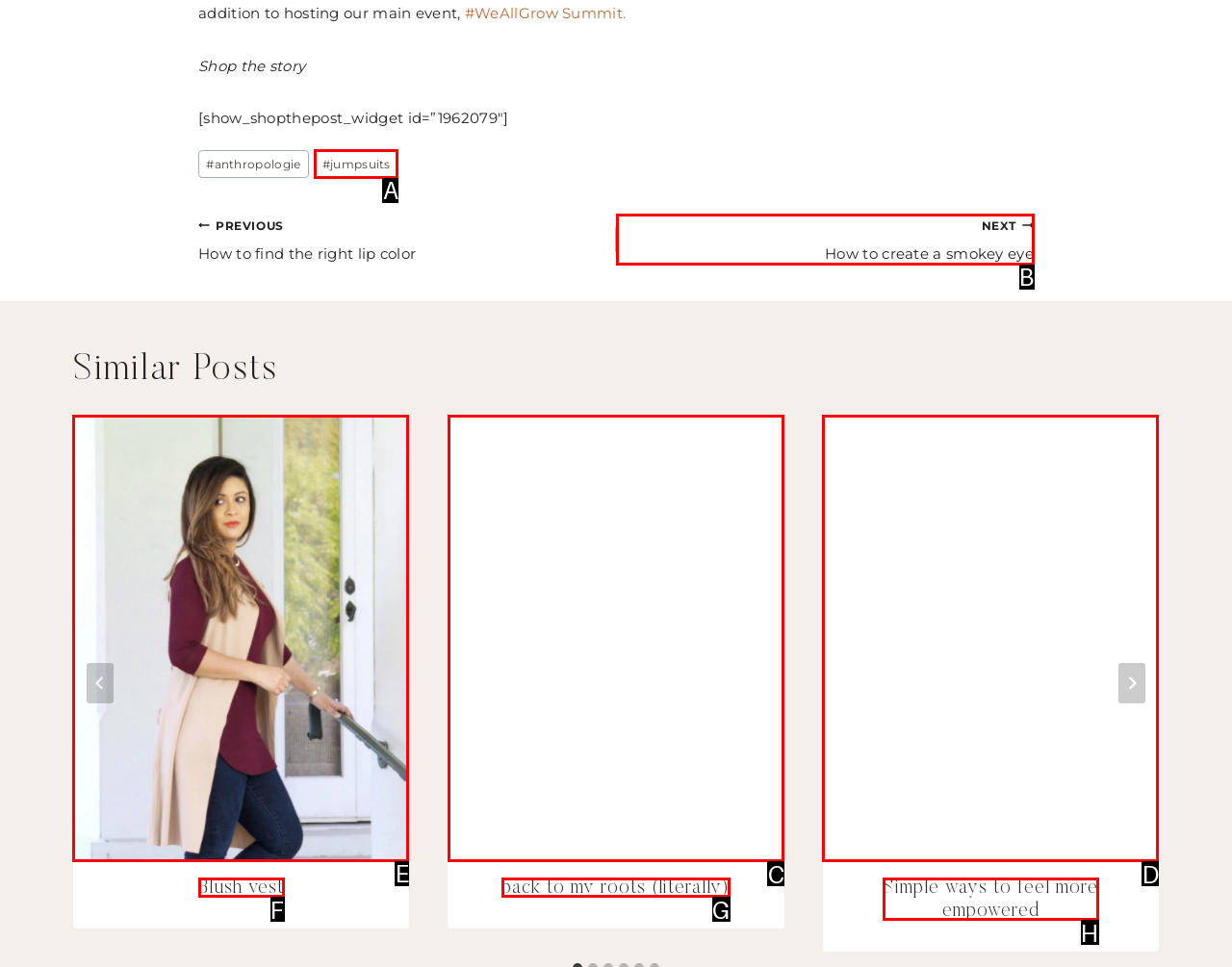Please indicate which HTML element should be clicked to fulfill the following task: View the 'Blush vest' article. Provide the letter of the selected option.

E